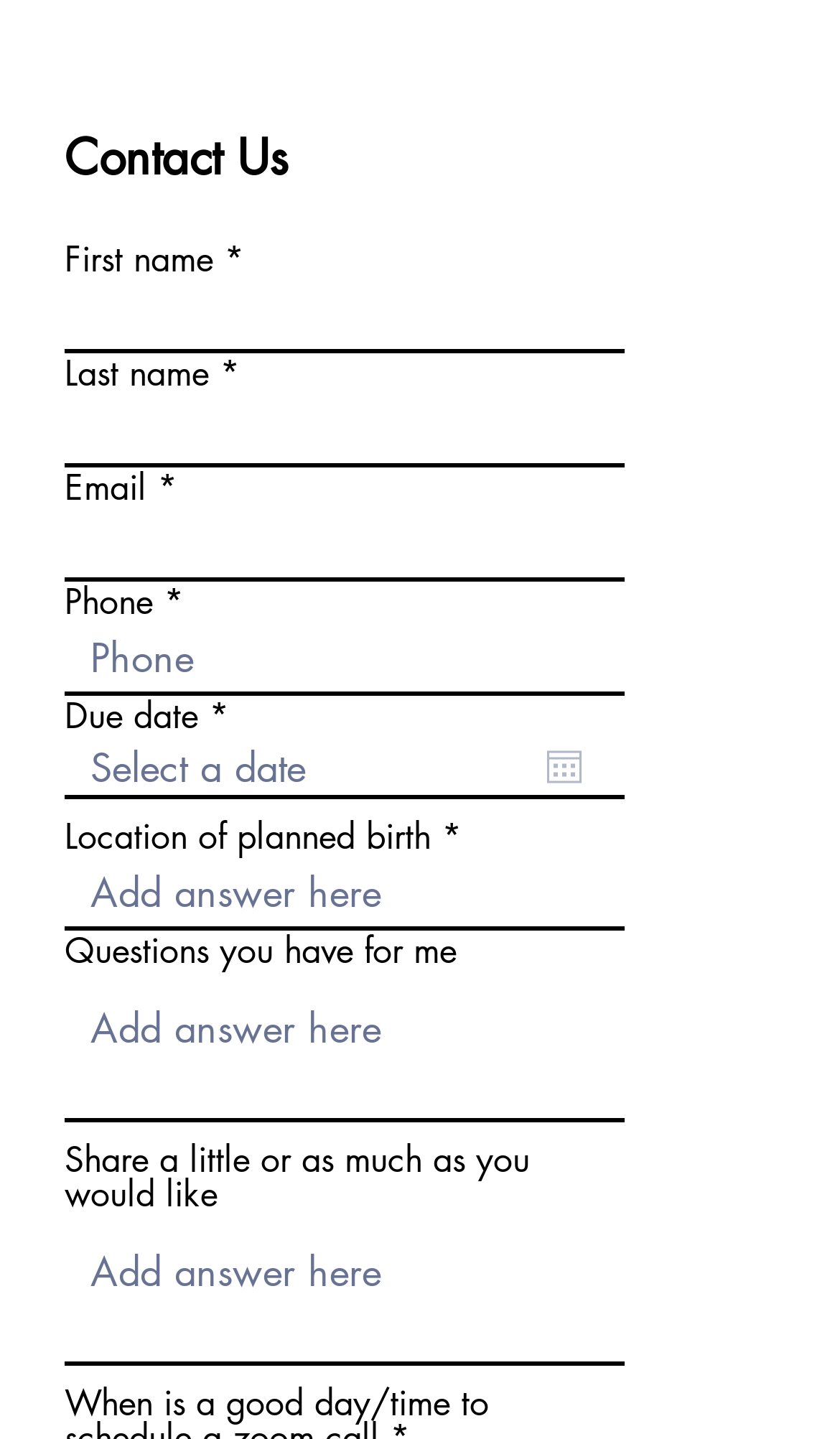How many text fields are there in the form?
Based on the screenshot, provide a one-word or short-phrase response.

7